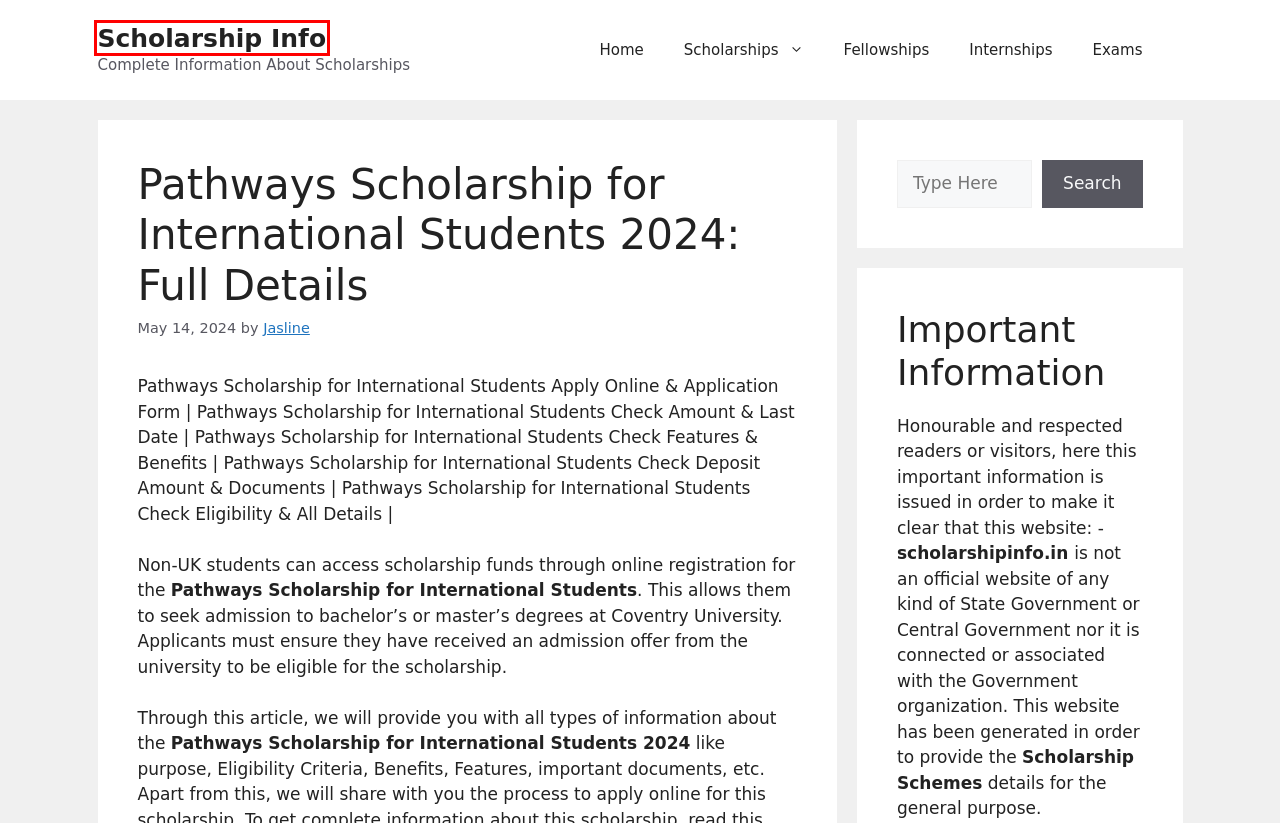A screenshot of a webpage is given with a red bounding box around a UI element. Choose the description that best matches the new webpage shown after clicking the element within the red bounding box. Here are the candidates:
A. Pre Matric Scholarships Archives - Scholarship Info
B. Internships Archives - Scholarship Info
C. Exams Archives - Scholarship Info
D. About My Self
E. Pearl Academy Scholarship for UG & PG Courses 2024: All Details
F. Scholarships Archives - Scholarship Info
G. Fellowships Archives - Scholarship Info
H. Scholarship Info - Complete Information About Scholarships

H